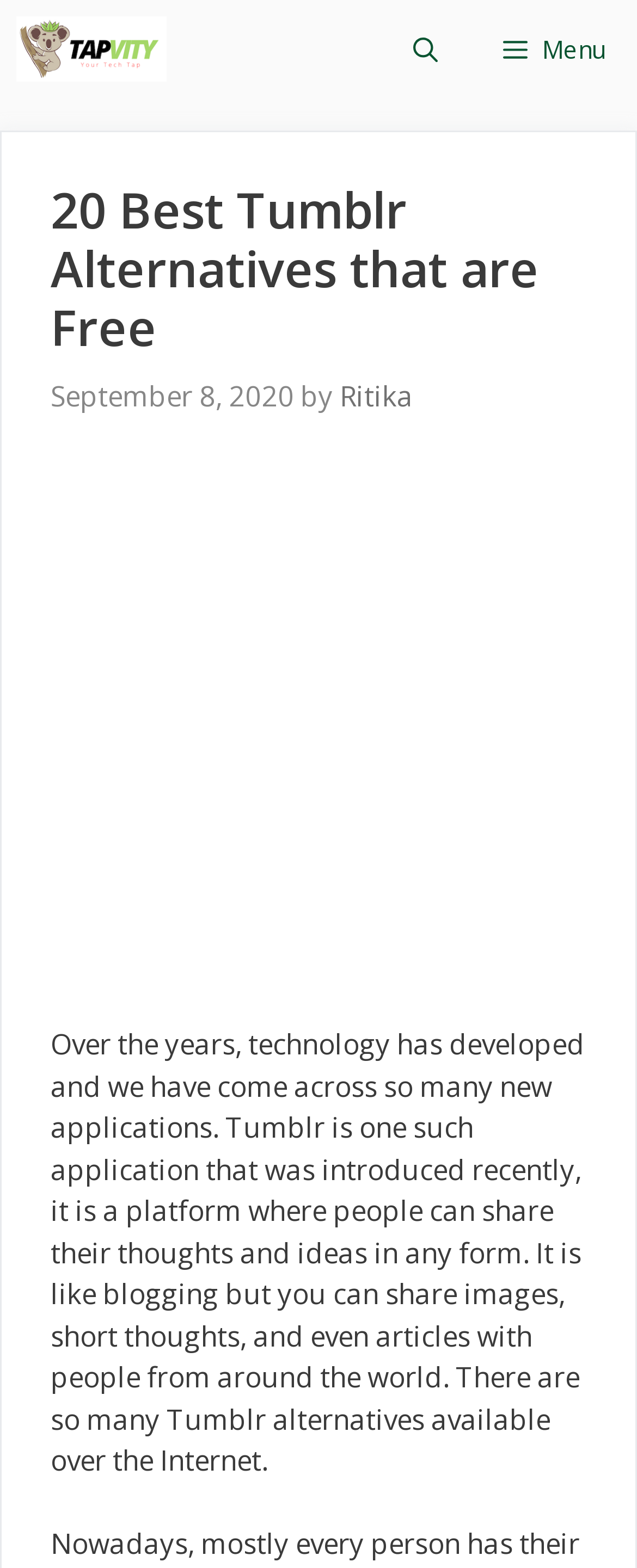Who is the author of the article?
Please answer the question with a detailed response using the information from the screenshot.

I found the author's name by looking at the link element in the header section, which contains the text 'Ritika'.